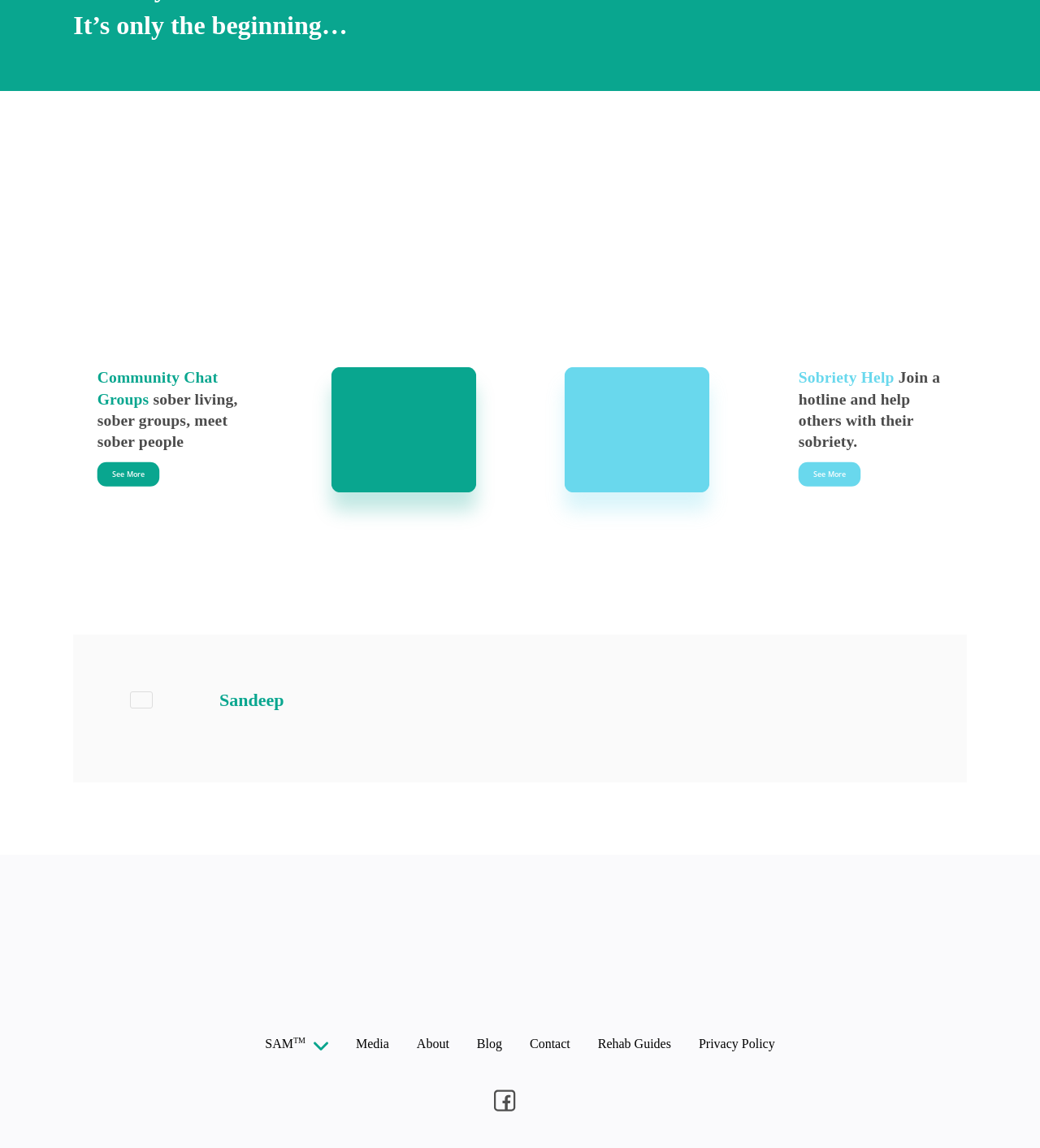Determine the bounding box coordinates of the region I should click to achieve the following instruction: "Click on the 'See More' button to learn about community chat groups". Ensure the bounding box coordinates are four float numbers between 0 and 1, i.e., [left, top, right, bottom].

[0.094, 0.403, 0.153, 0.424]